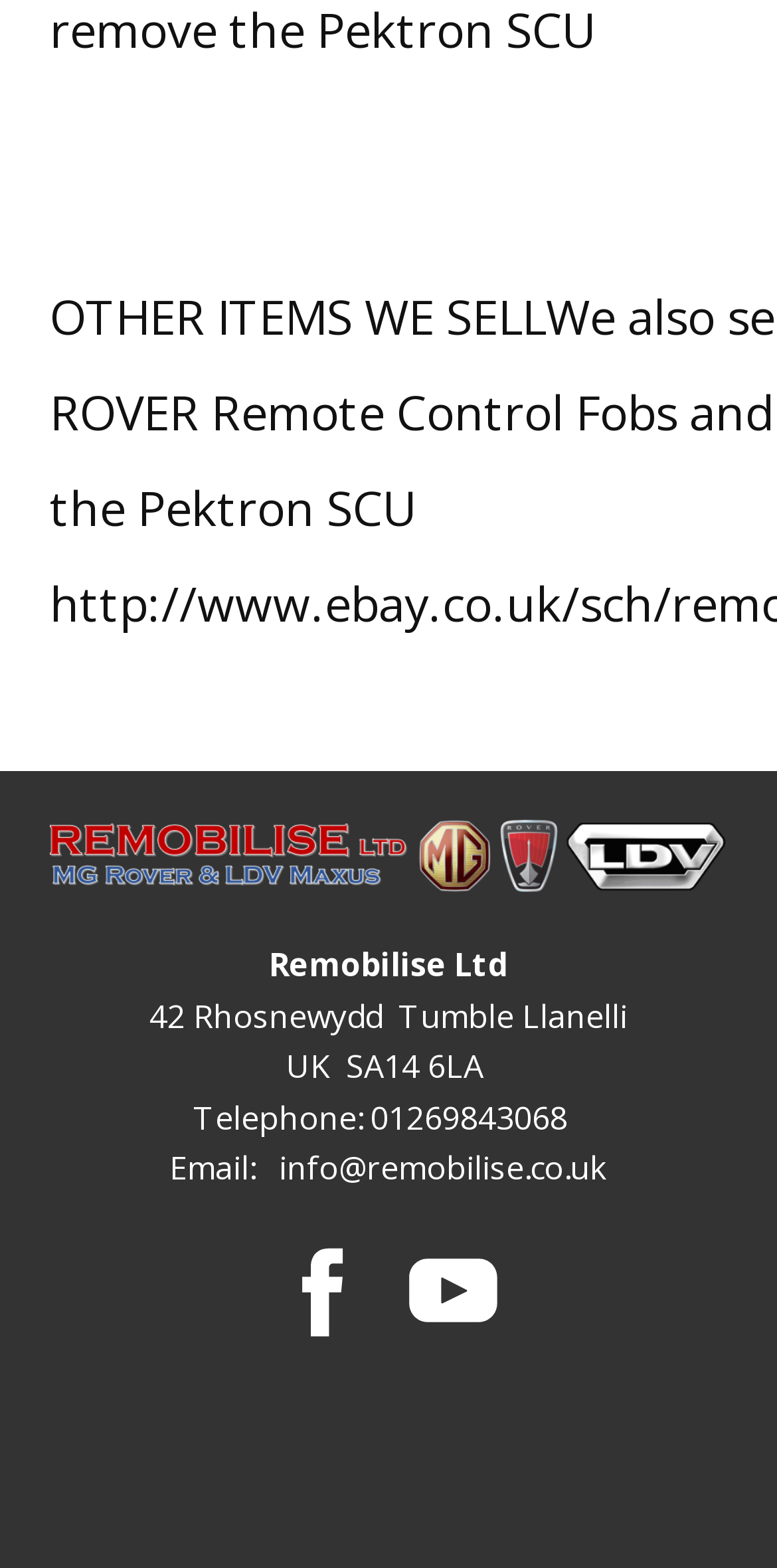Locate the bounding box coordinates of the UI element described by: "info@remobilise.co.uk". The bounding box coordinates should consist of four float numbers between 0 and 1, i.e., [left, top, right, bottom].

[0.359, 0.731, 0.782, 0.759]